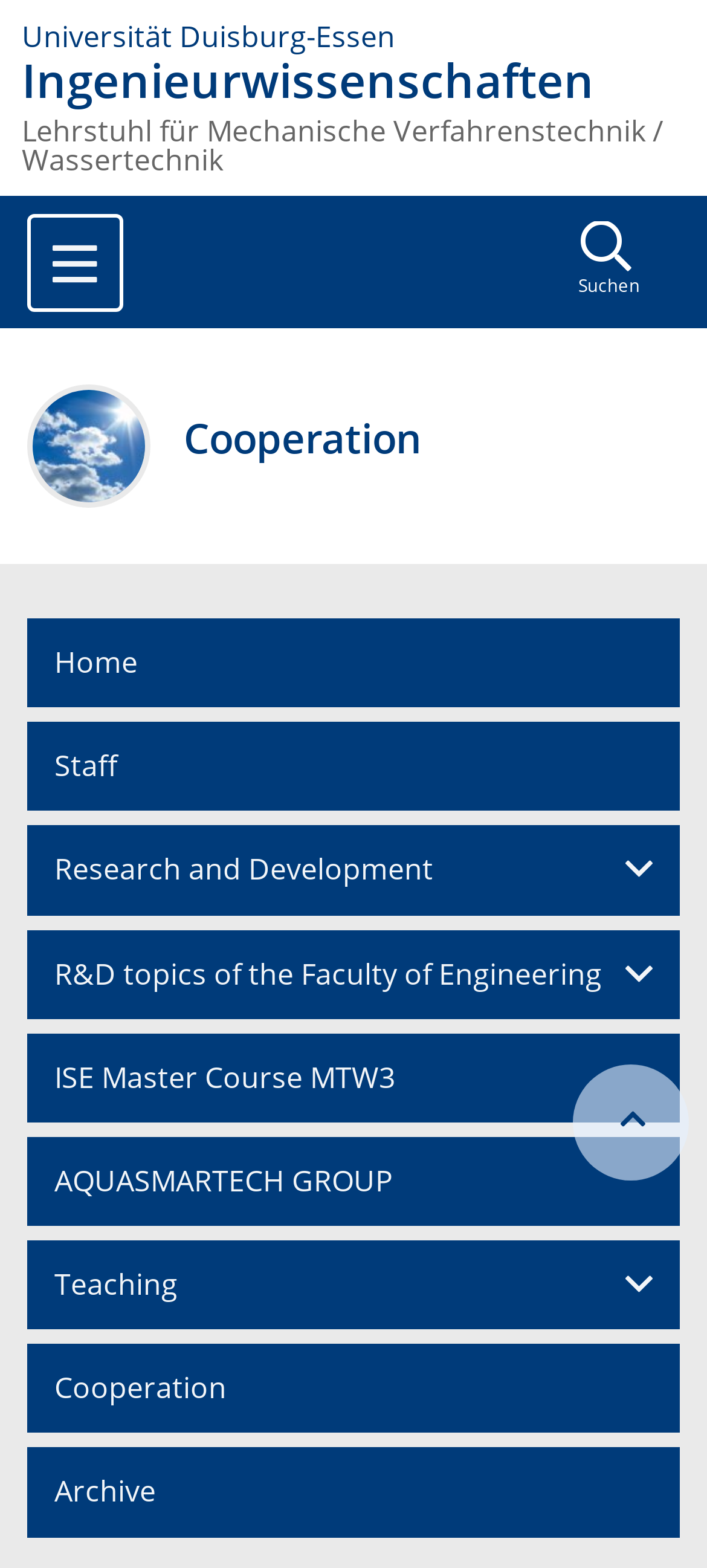How many icons are on the webpage?
Look at the image and respond with a one-word or short-phrase answer.

2